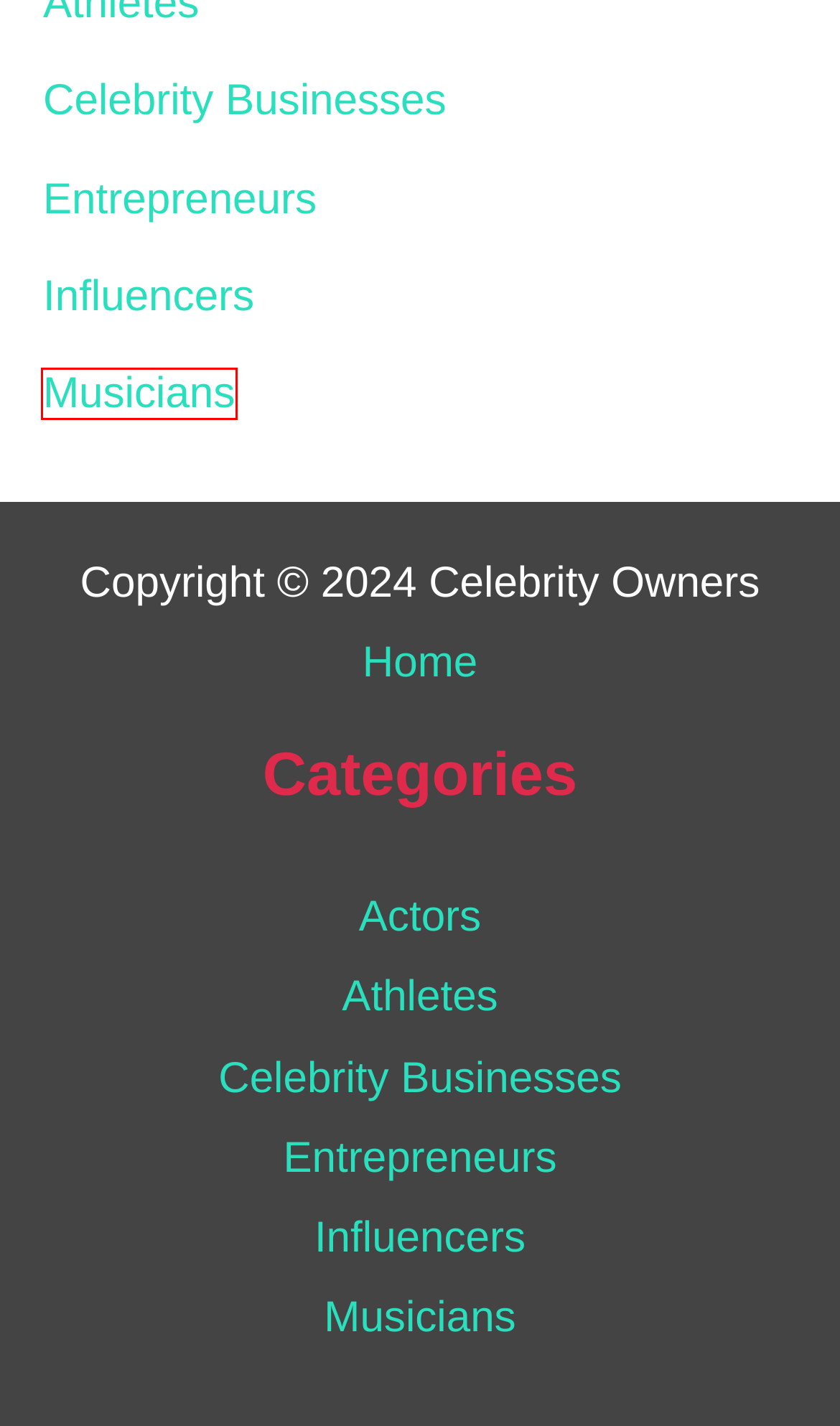Given a webpage screenshot with a red bounding box around a particular element, identify the best description of the new webpage that will appear after clicking on the element inside the red bounding box. Here are the candidates:
A. Musicians Archives
B. What Businesses Does LeBron James Own? A Look At His Business Ventures
C. What Businesses Does Hugh Grant Own? Discover His Surprising Ventures
D. Influencers Archives
E. Entrepreneurs Archives
F. What Businesses Does Kylie Jenner Own? A Comprehensive Guide
G. Athletes Archives
H. What Businesses Does Laurence Fishburne Own? Inside His Surprising Empire

A